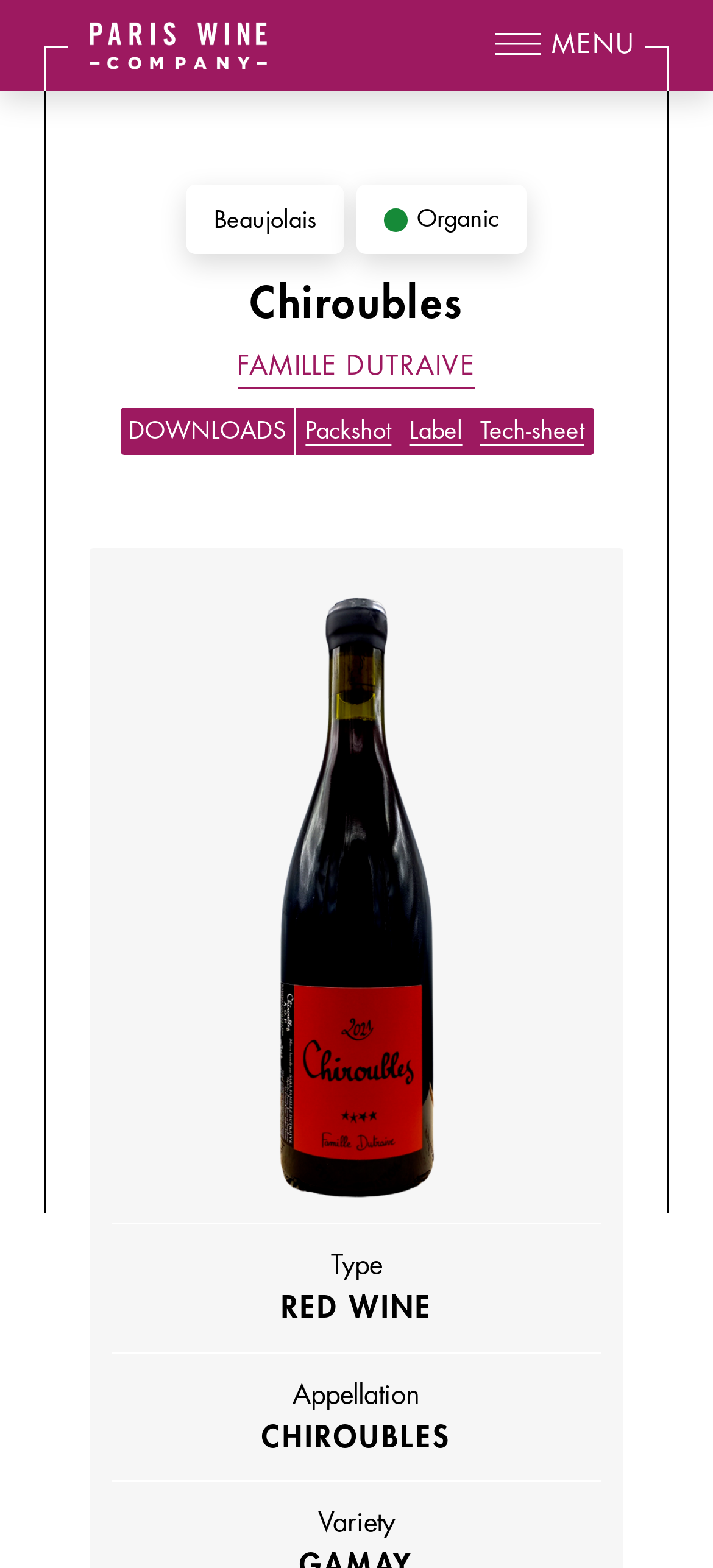Please provide a one-word or phrase answer to the question: 
What is the variety of the Chiroubles wine?

Variety